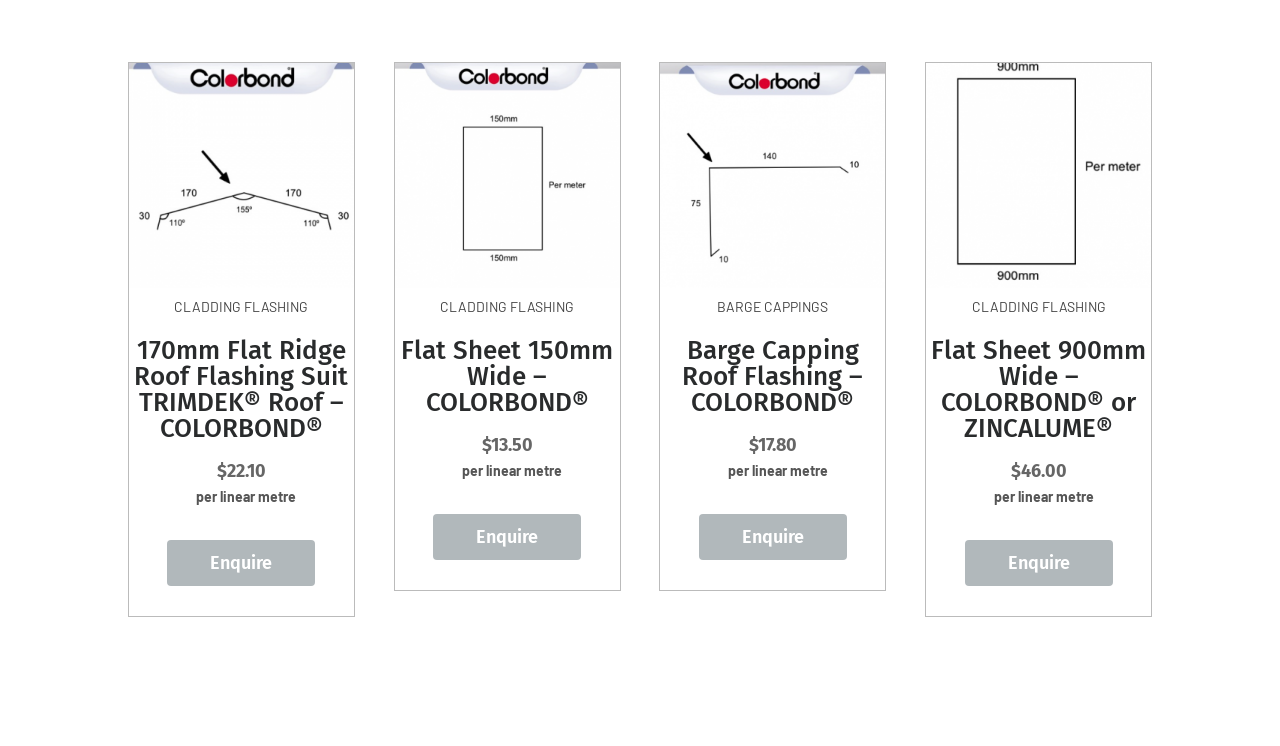Specify the bounding box coordinates (top-left x, top-left y, bottom-right x, bottom-right y) of the UI element in the screenshot that matches this description: parent_node: BARGE CAPPINGS

[0.516, 0.085, 0.692, 0.386]